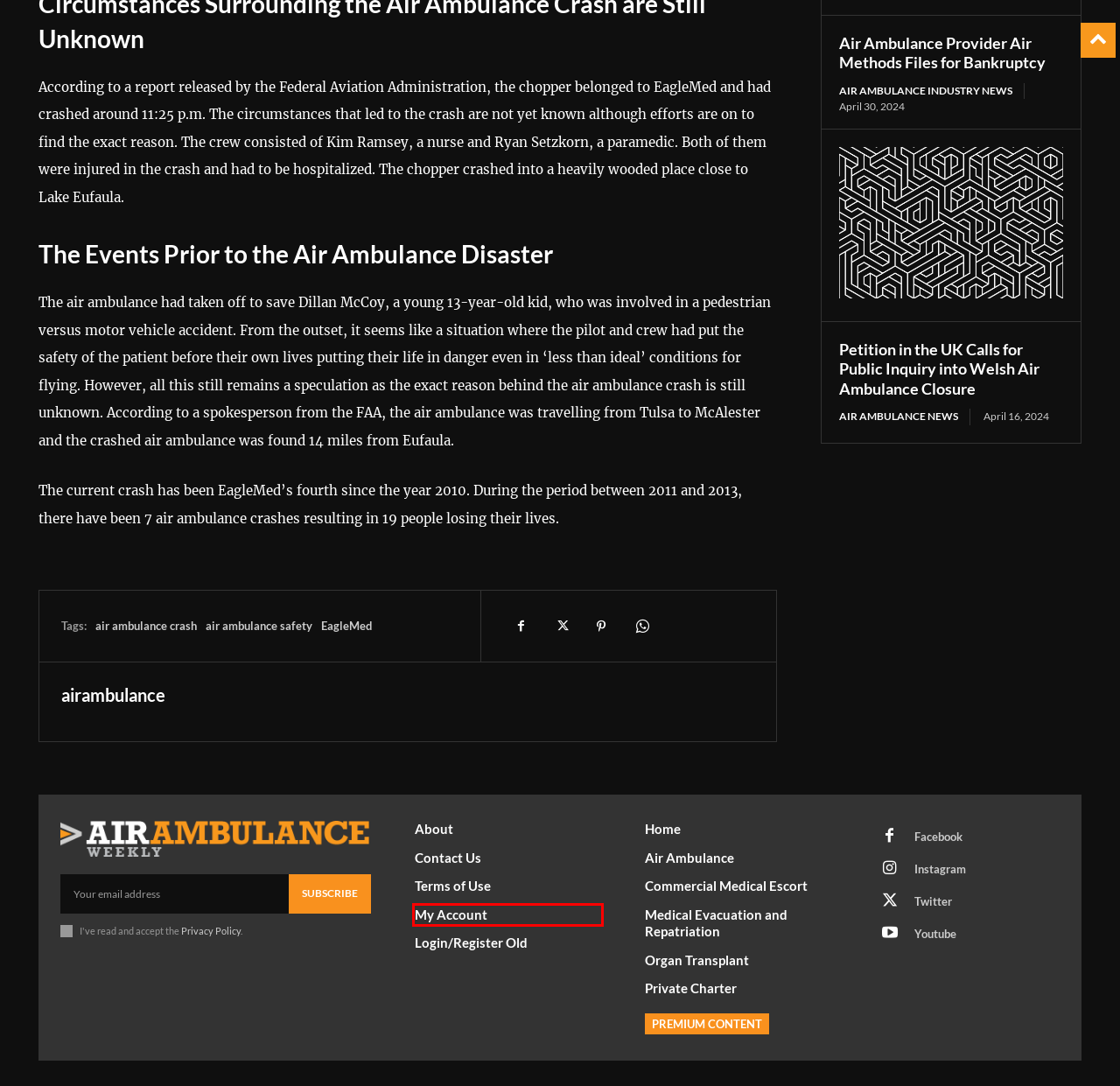Look at the screenshot of a webpage that includes a red bounding box around a UI element. Select the most appropriate webpage description that matches the page seen after clicking the highlighted element. Here are the candidates:
A. air ambulance safety | Air Ambulance Weekly
B. Air Ambulance Industry News | Air Ambulance Weekly
C. My Account | Air Ambulance Weekly
D. airambulance | Air Ambulance Weekly
E. Terms of Use | Air Ambulance Weekly
F. Contact Us | Air Ambulance Weekly
G. EagleMed | Air Ambulance Weekly
H. air ambulance crash | Air Ambulance Weekly

C